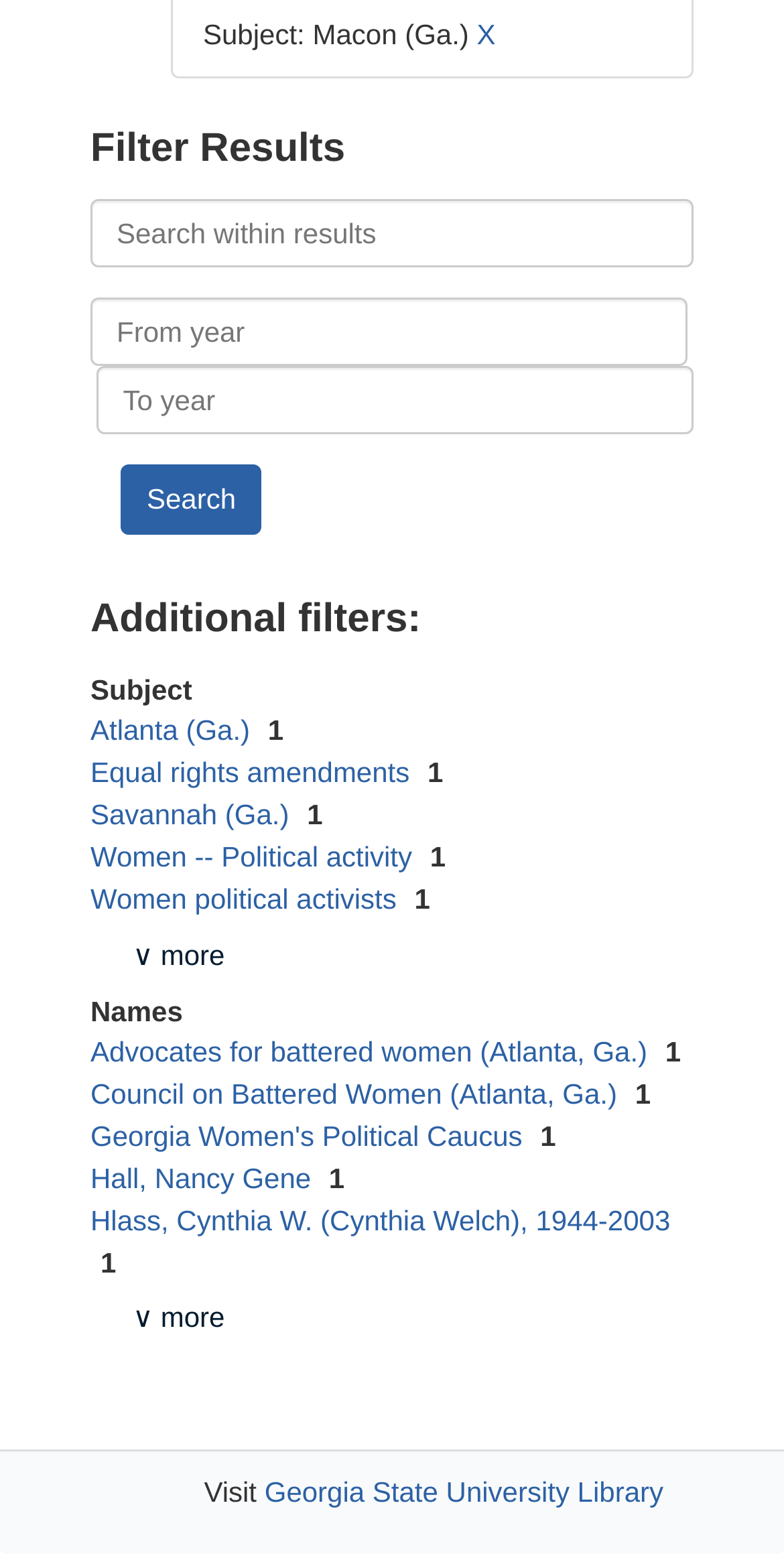Please determine the bounding box coordinates of the element to click on in order to accomplish the following task: "Filter by subject". Ensure the coordinates are four float numbers ranging from 0 to 1, i.e., [left, top, right, bottom].

[0.115, 0.433, 0.245, 0.454]